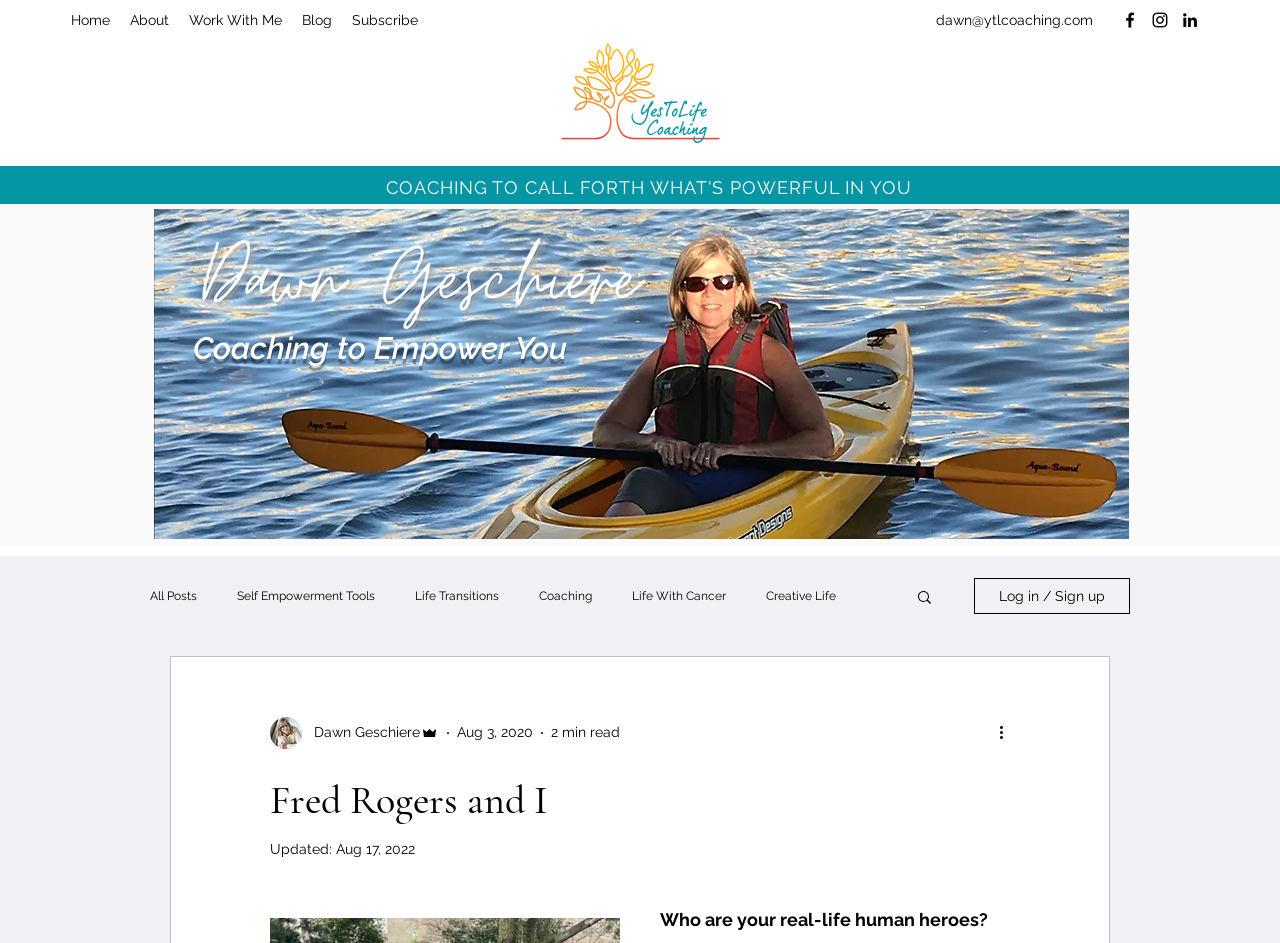How many social media links are there?
Please answer the question as detailed as possible.

I found the answer by looking at the social media links in the top right corner of the webpage, which are Facebook, Instagram, and LinkedIn. There are three social media links in total.